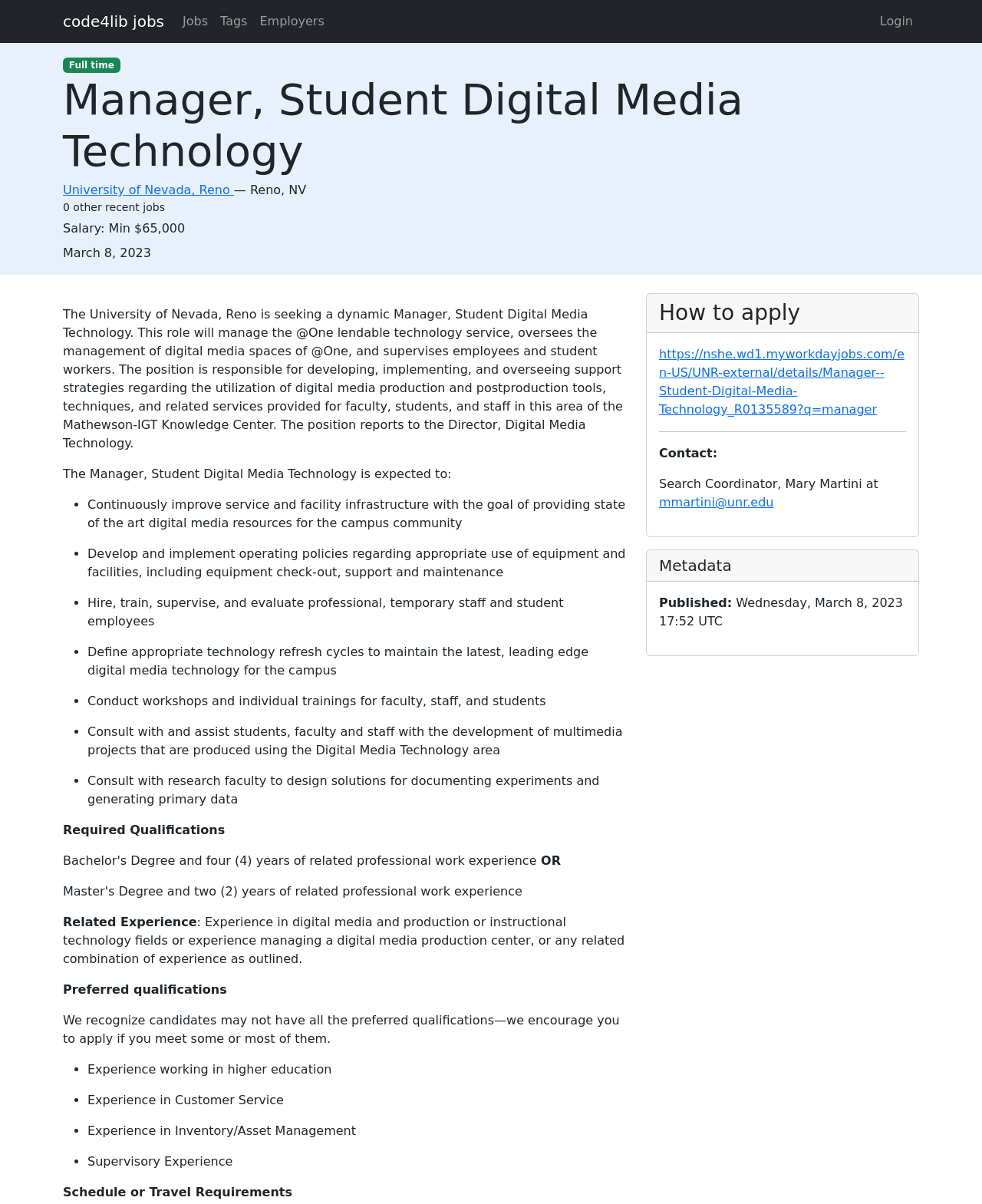How can I apply for this job?
Please provide a single word or phrase as your answer based on the screenshot.

https://nshe.wd1.myworkdayjobs.com/en-US/UNR-external/details/Manager--Student-Digital-Media-Technology_R0135589?q=manager